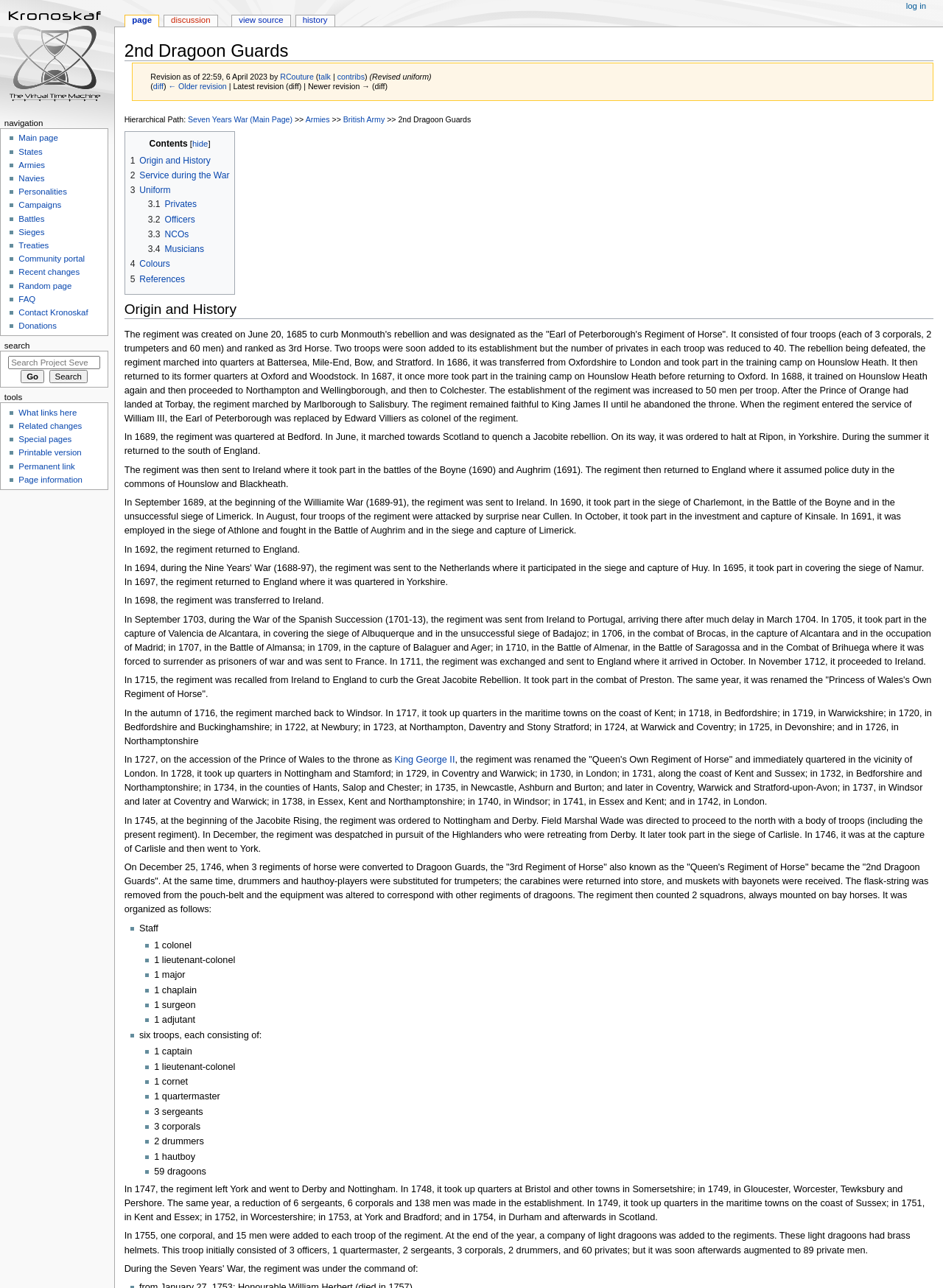Identify and provide the title of the webpage.

2nd Dragoon Guards